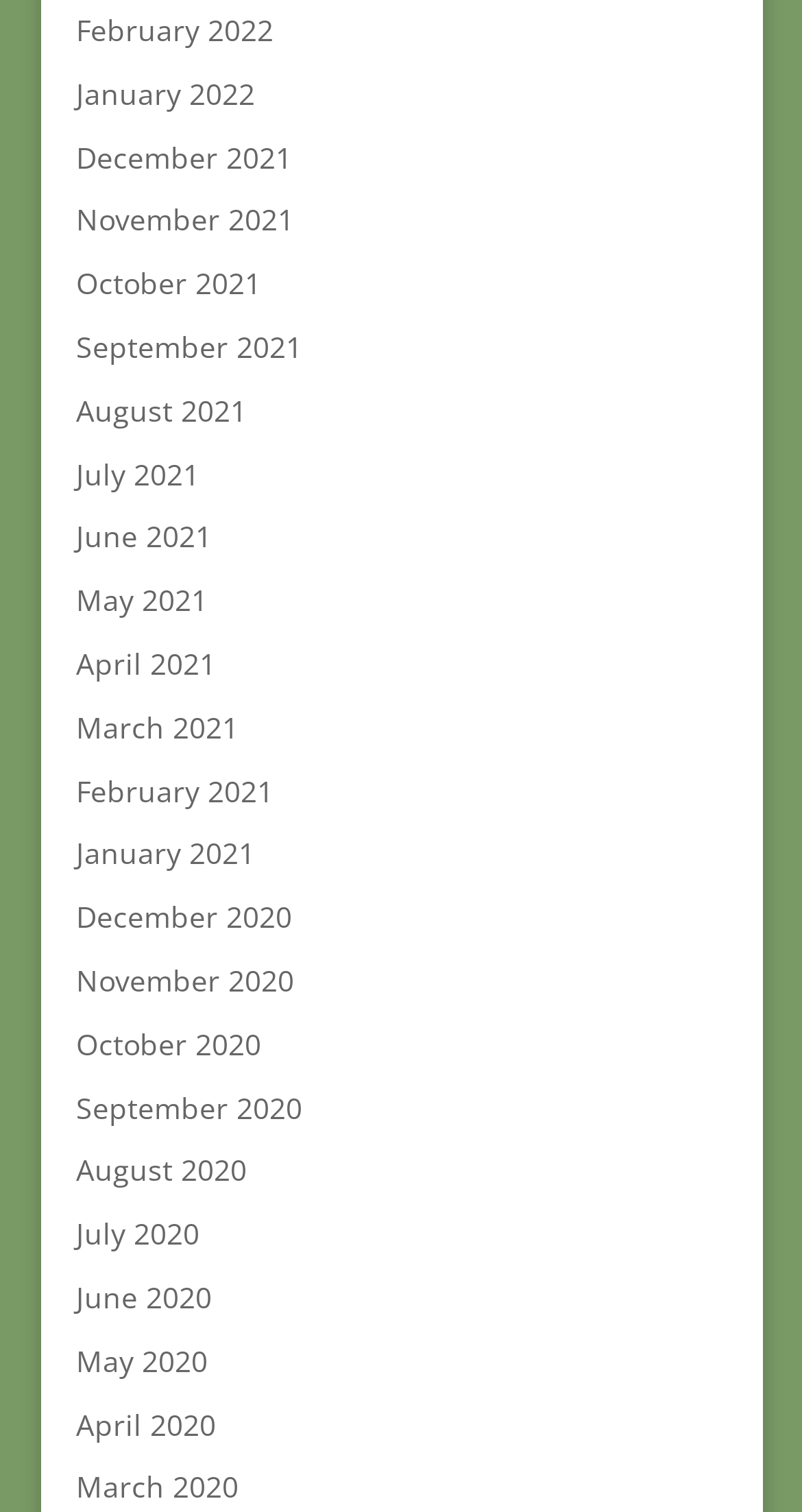Answer briefly with one word or phrase:
How many months are listed in total?

24